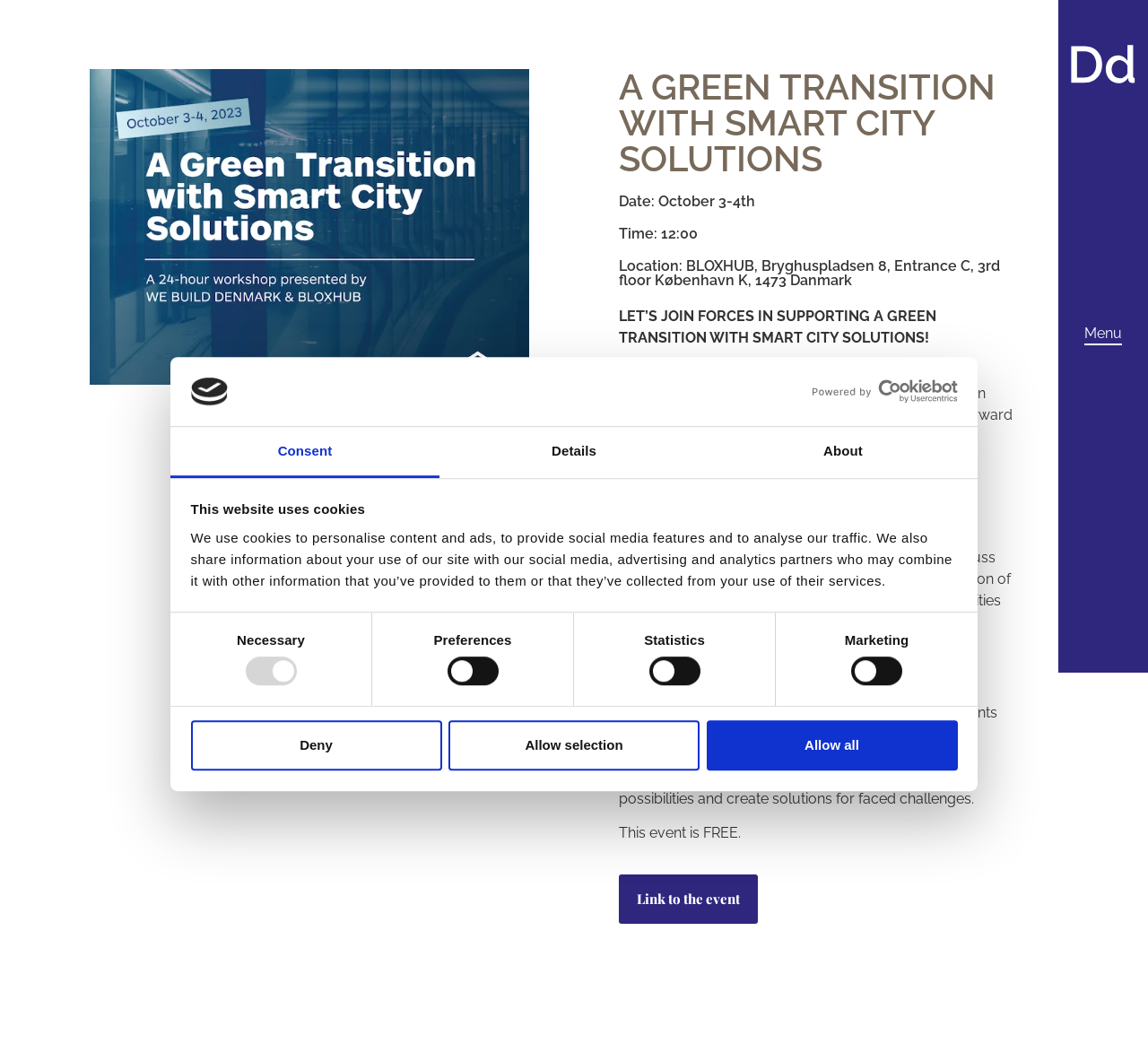How long is the workshop?
Observe the image and answer the question with a one-word or short phrase response.

24 hours